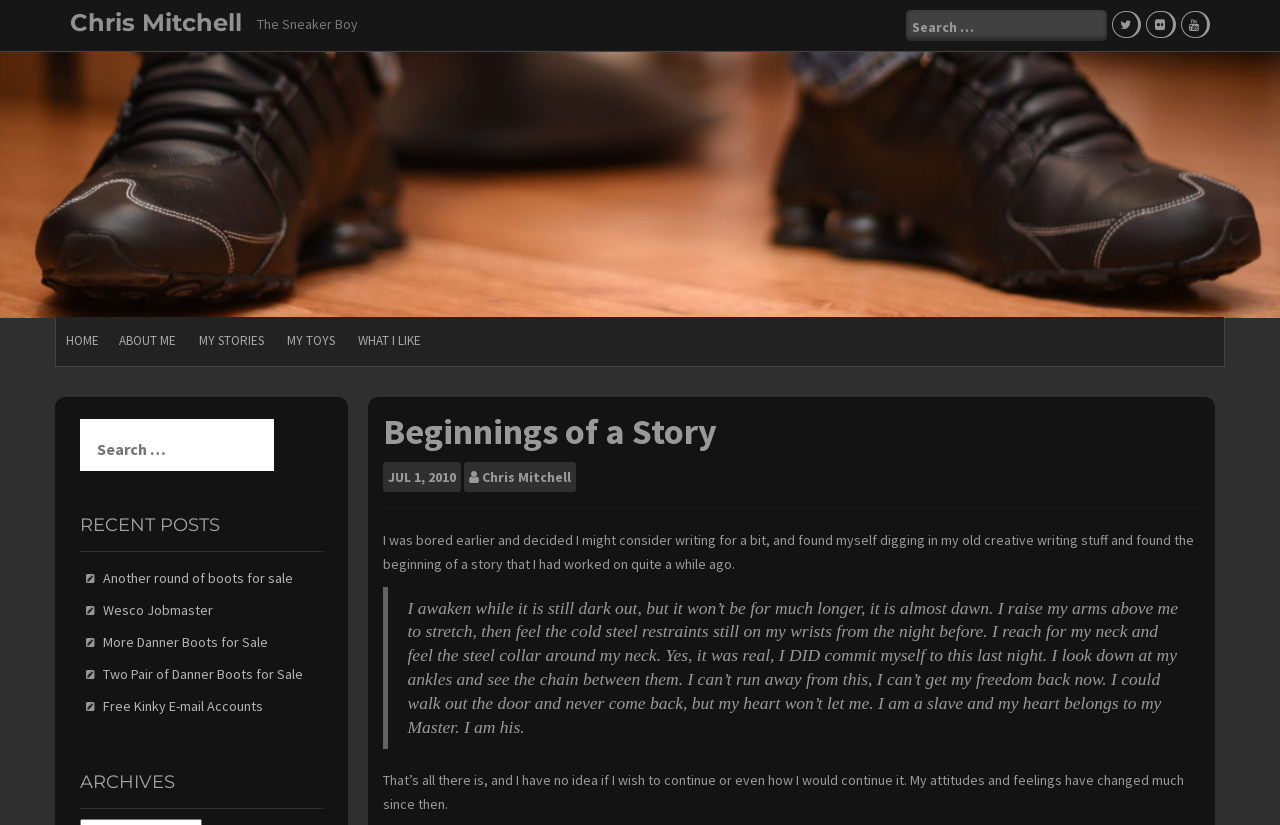Determine the coordinates of the bounding box that should be clicked to complete the instruction: "Search for something". The coordinates should be represented by four float numbers between 0 and 1: [left, top, right, bottom].

[0.708, 0.012, 0.865, 0.05]